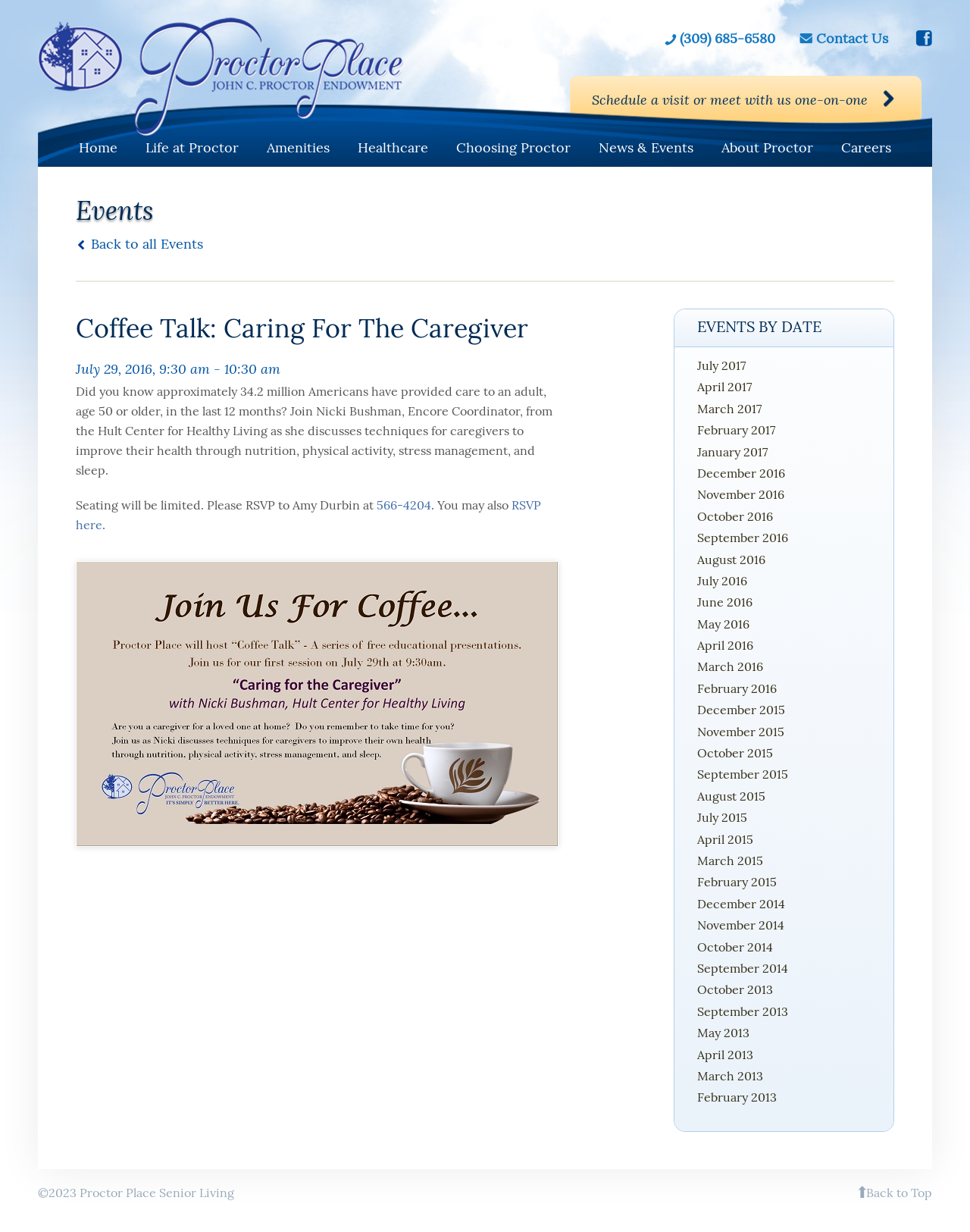Give a one-word or short phrase answer to the question: 
What is the copyright year of the webpage?

2023